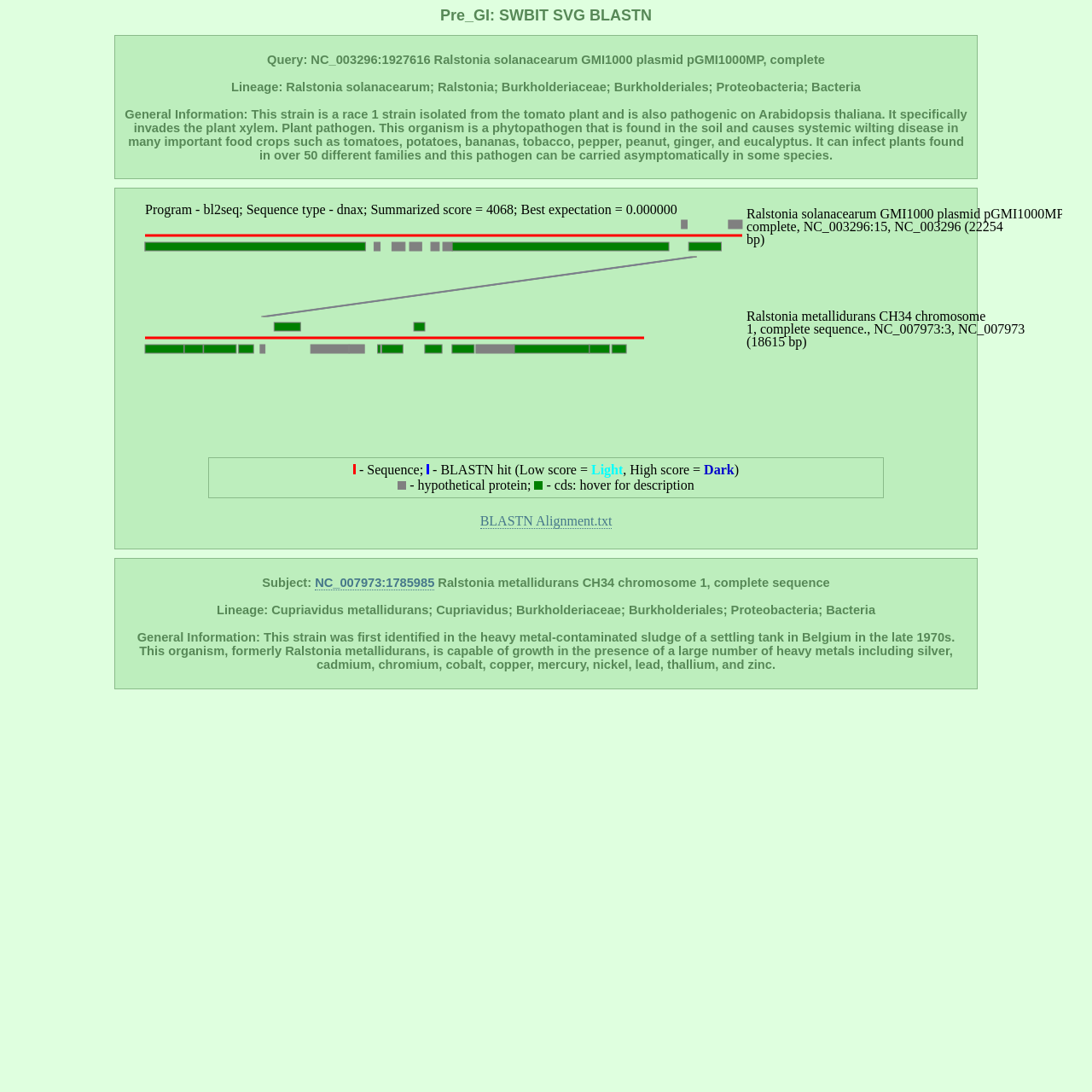Give a one-word or one-phrase response to the question:
What is the function of the organism Ralstonia solanacearum?

Plant pathogen